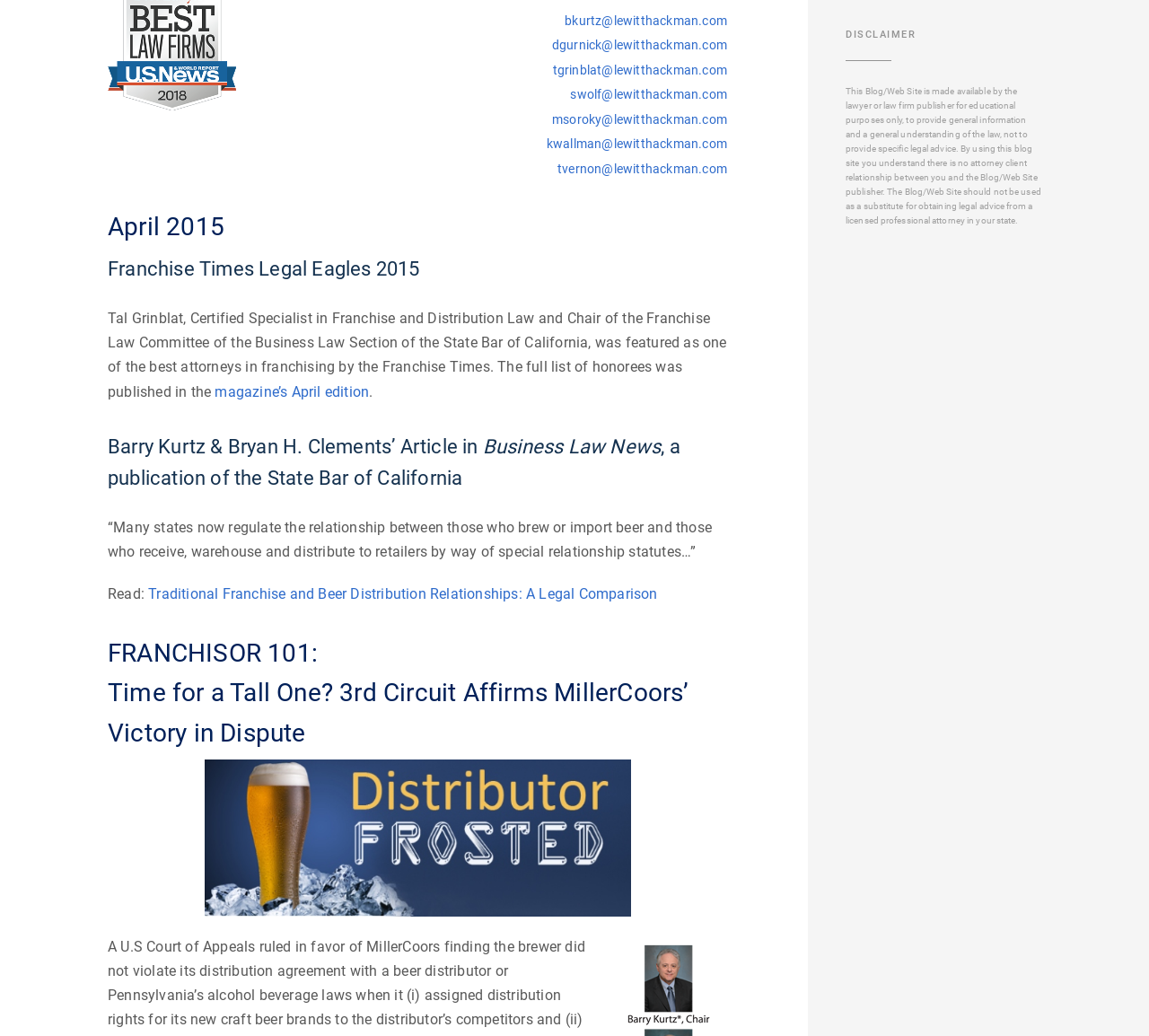Determine the bounding box for the described UI element: "Public Notices".

None